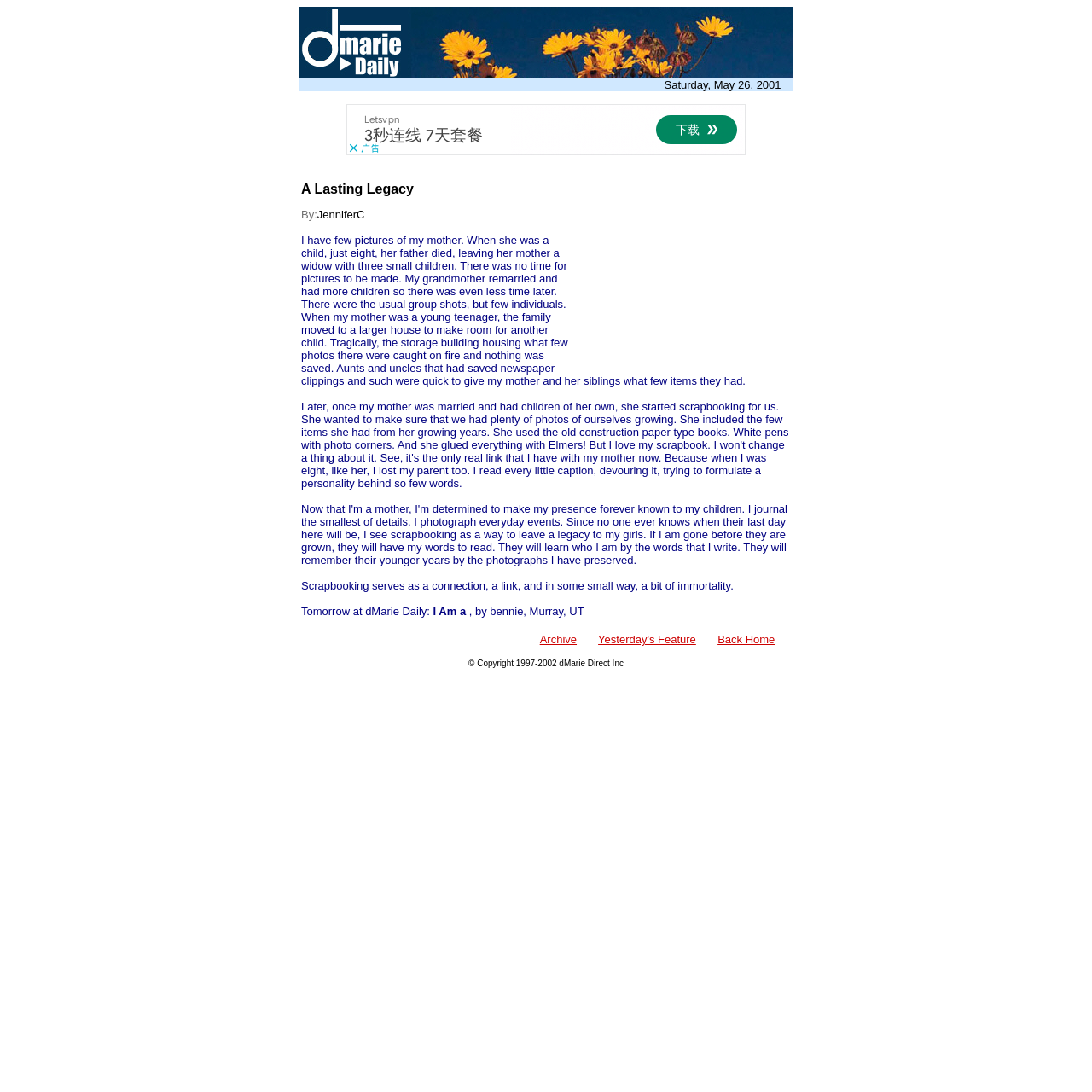What is the name of the author of the article 'A Lasting Legacy'?
Using the image as a reference, deliver a detailed and thorough answer to the question.

The author's name is mentioned in the article as 'By: JenniferC'.